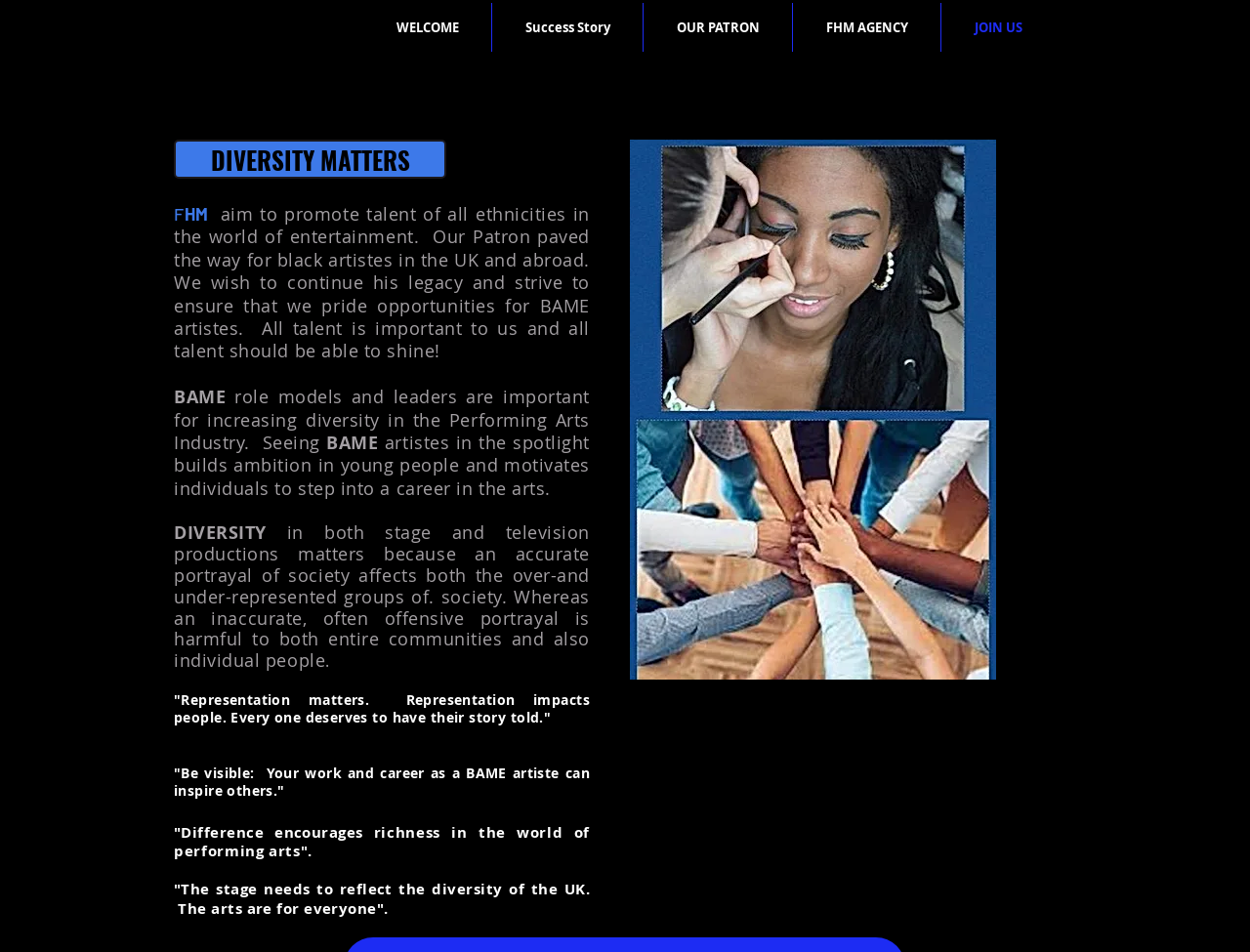What is the main goal of FHM?
Offer a detailed and exhaustive answer to the question.

Based on the webpage content, FHM aims to promote talent of all ethnicities in the world of entertainment, which is evident from the static text 'FHM aim to promote talent of all ethnicities in the world of entertainment.'